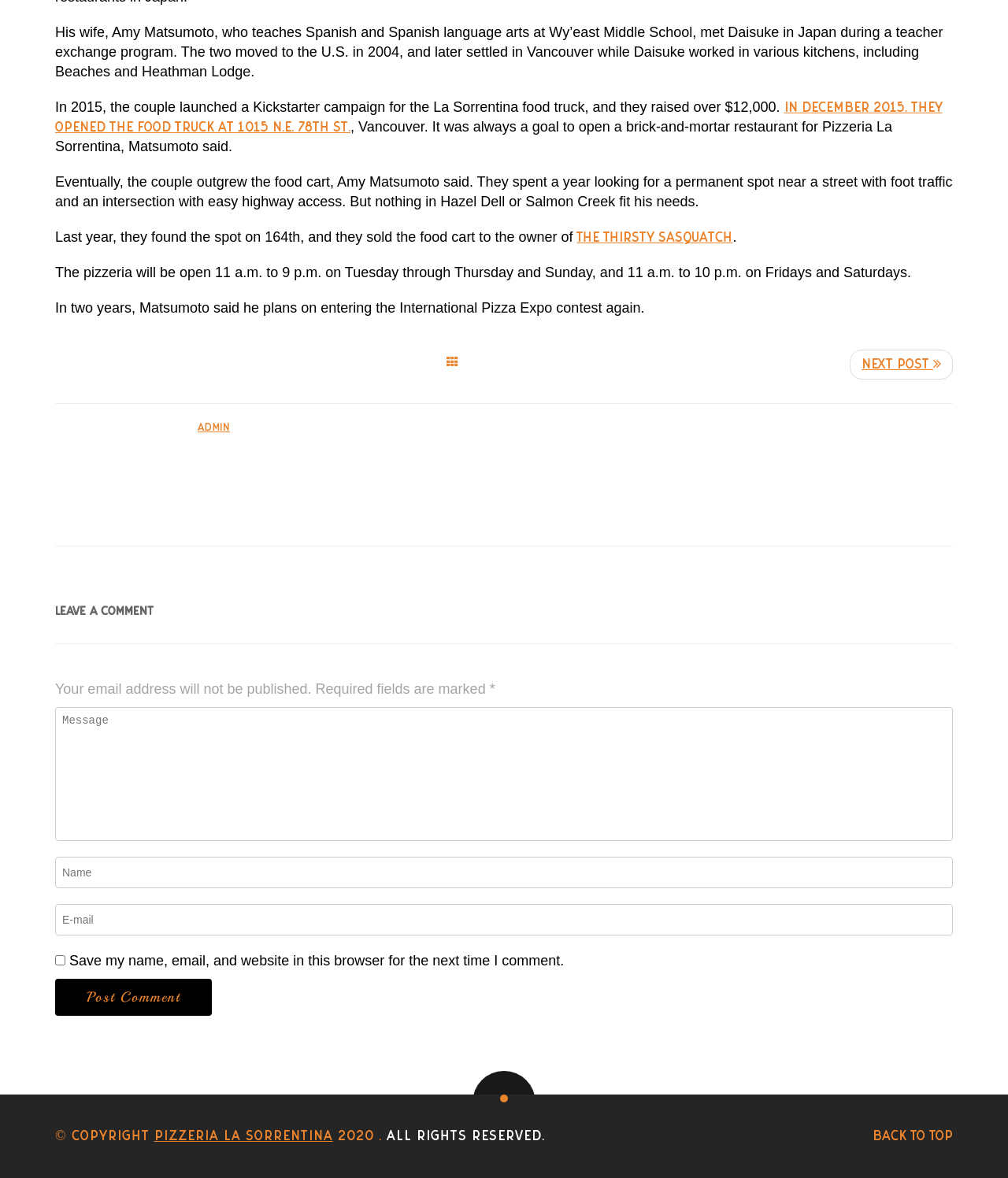Find the bounding box of the UI element described as: "All forum topics". The bounding box coordinates should be given as four float values between 0 and 1, i.e., [left, top, right, bottom].

None